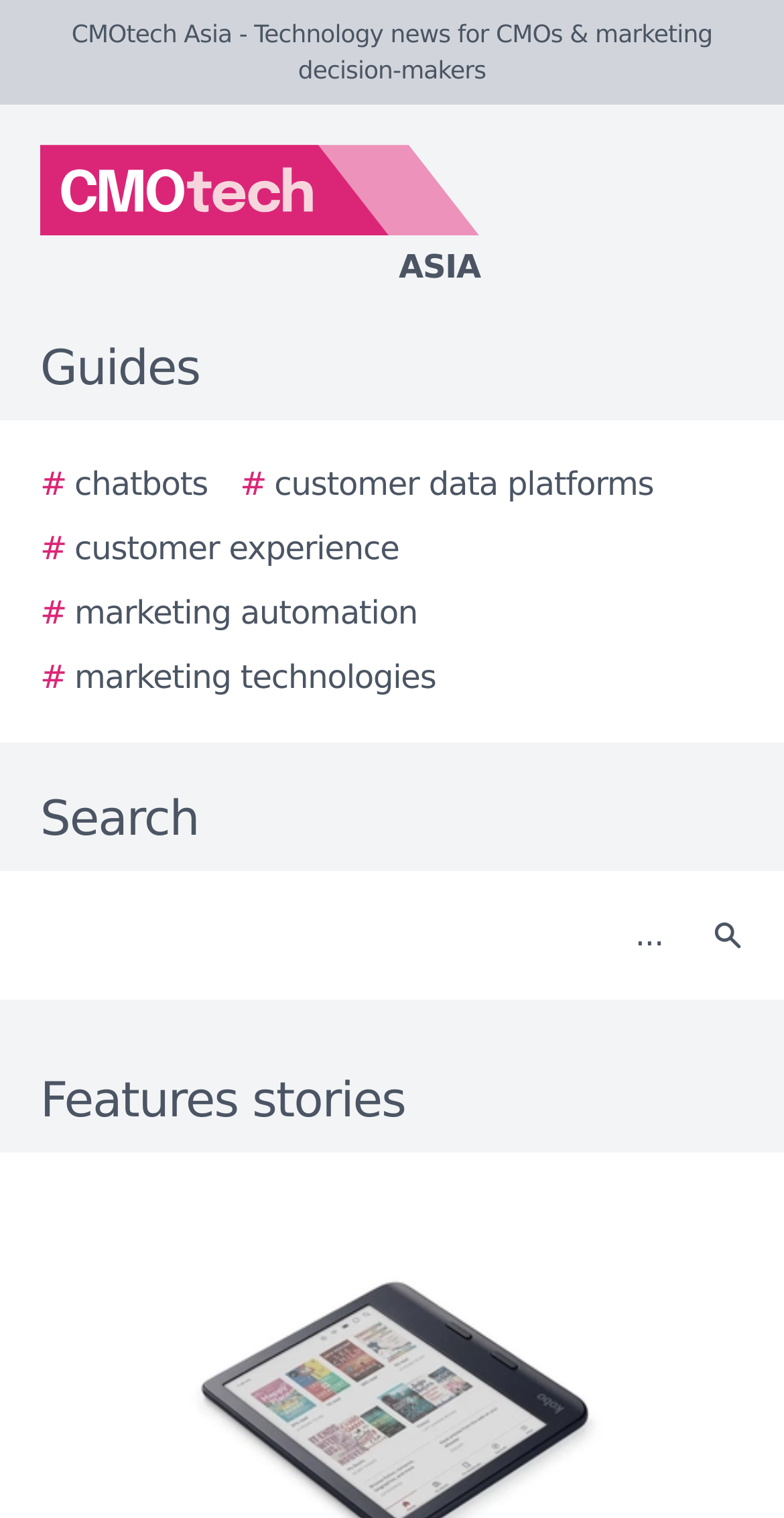What is the purpose of the textbox?
Use the image to give a comprehensive and detailed response to the question.

The purpose of the textbox can be determined by looking at the static text element next to it, which reads 'Search', and the button next to it, which also reads 'Search'. This suggests that the textbox is used to input search queries.